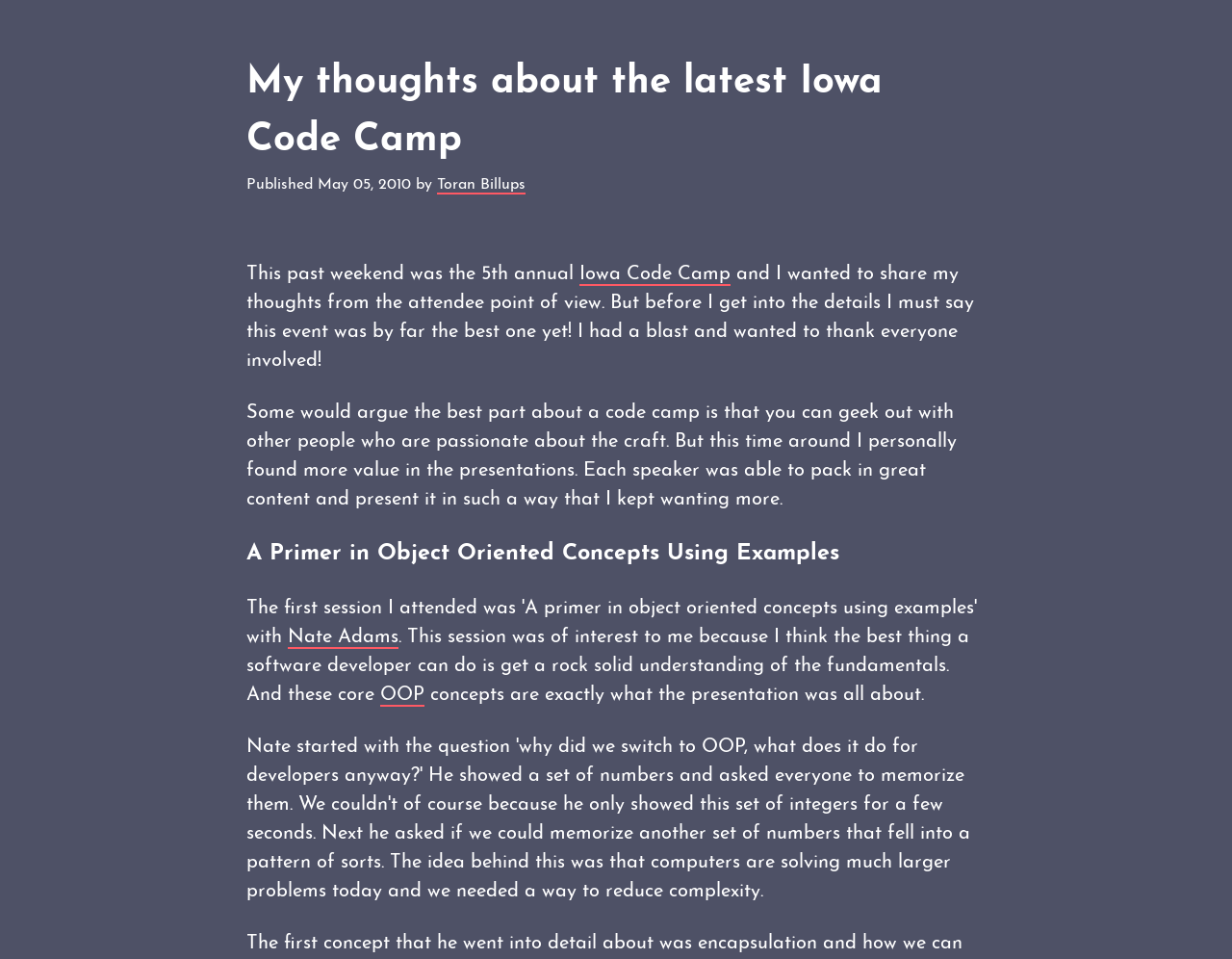Please provide a short answer using a single word or phrase for the question:
What is the author's name?

Toran Billups